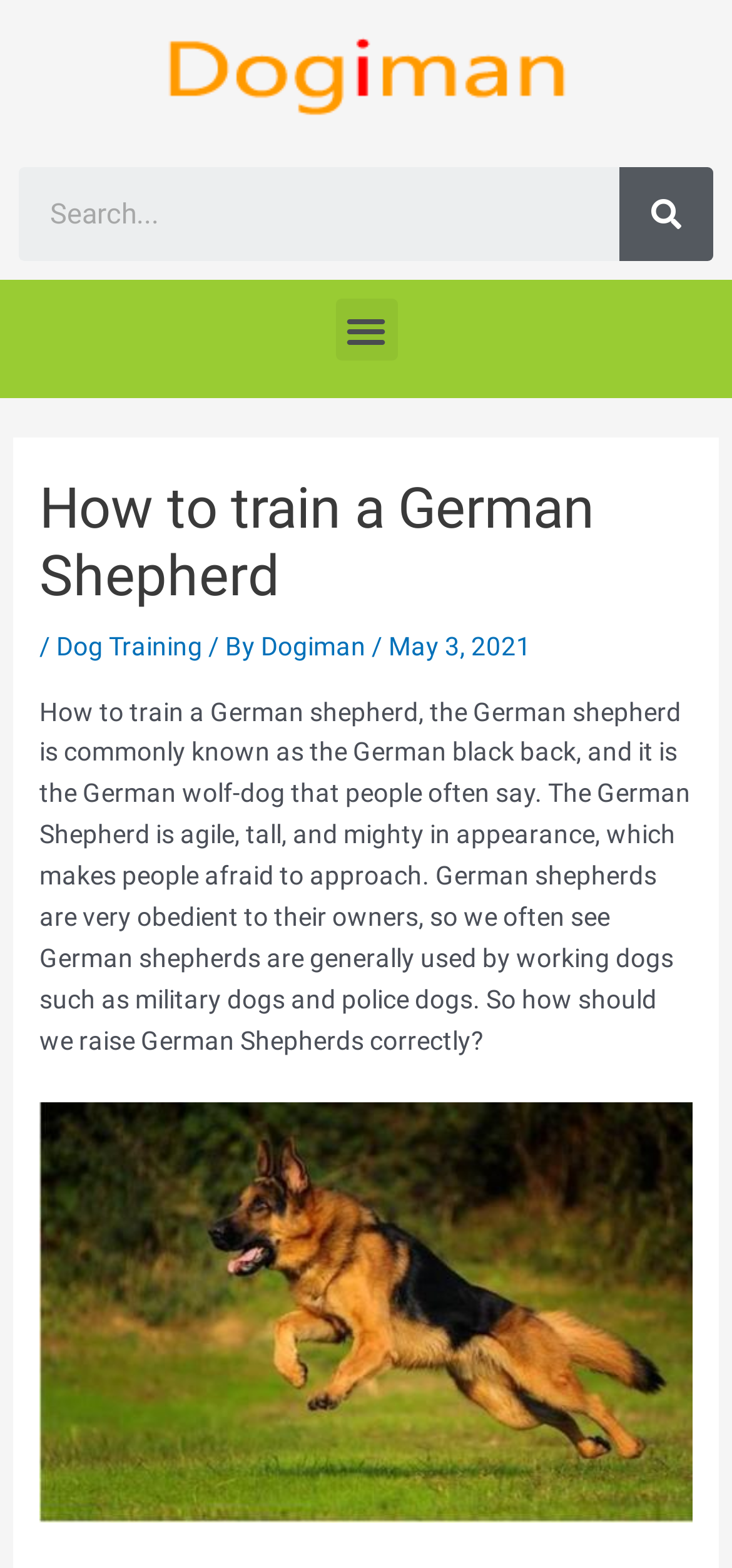Please provide the bounding box coordinate of the region that matches the element description: Menu. Coordinates should be in the format (top-left x, top-left y, bottom-right x, bottom-right y) and all values should be between 0 and 1.

[0.458, 0.19, 0.542, 0.23]